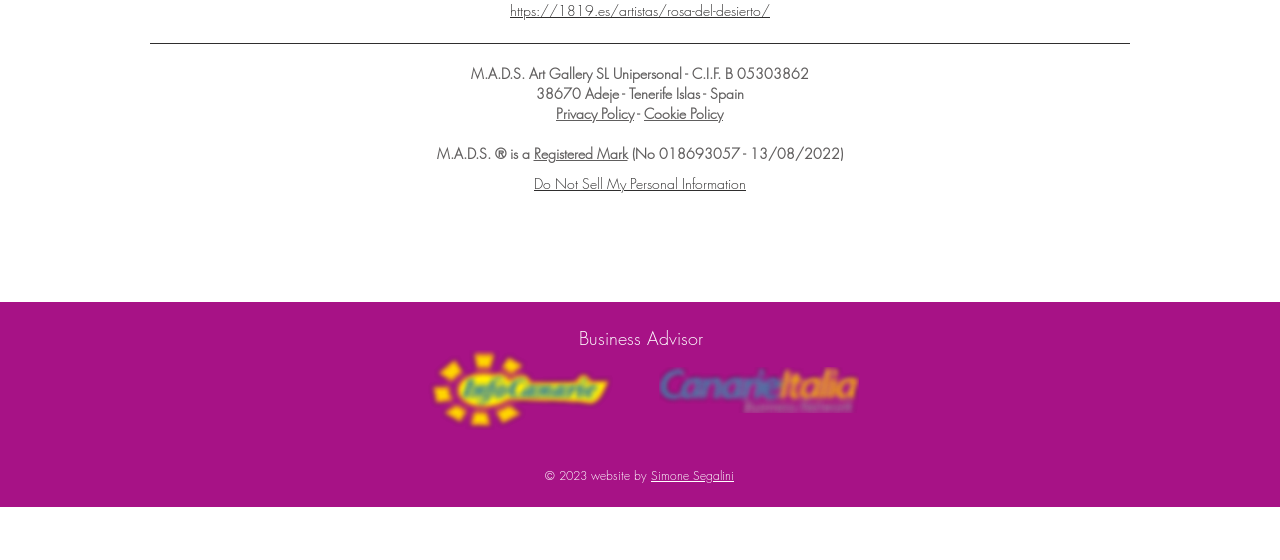Carefully examine the image and provide an in-depth answer to the question: What is the purpose of the 'Do Not Sell My Personal Information' button?

The button 'Do Not Sell My Personal Information' is a call-to-action element that allows users to opt out of the sale of their personal information, which is a common practice in data privacy regulations.